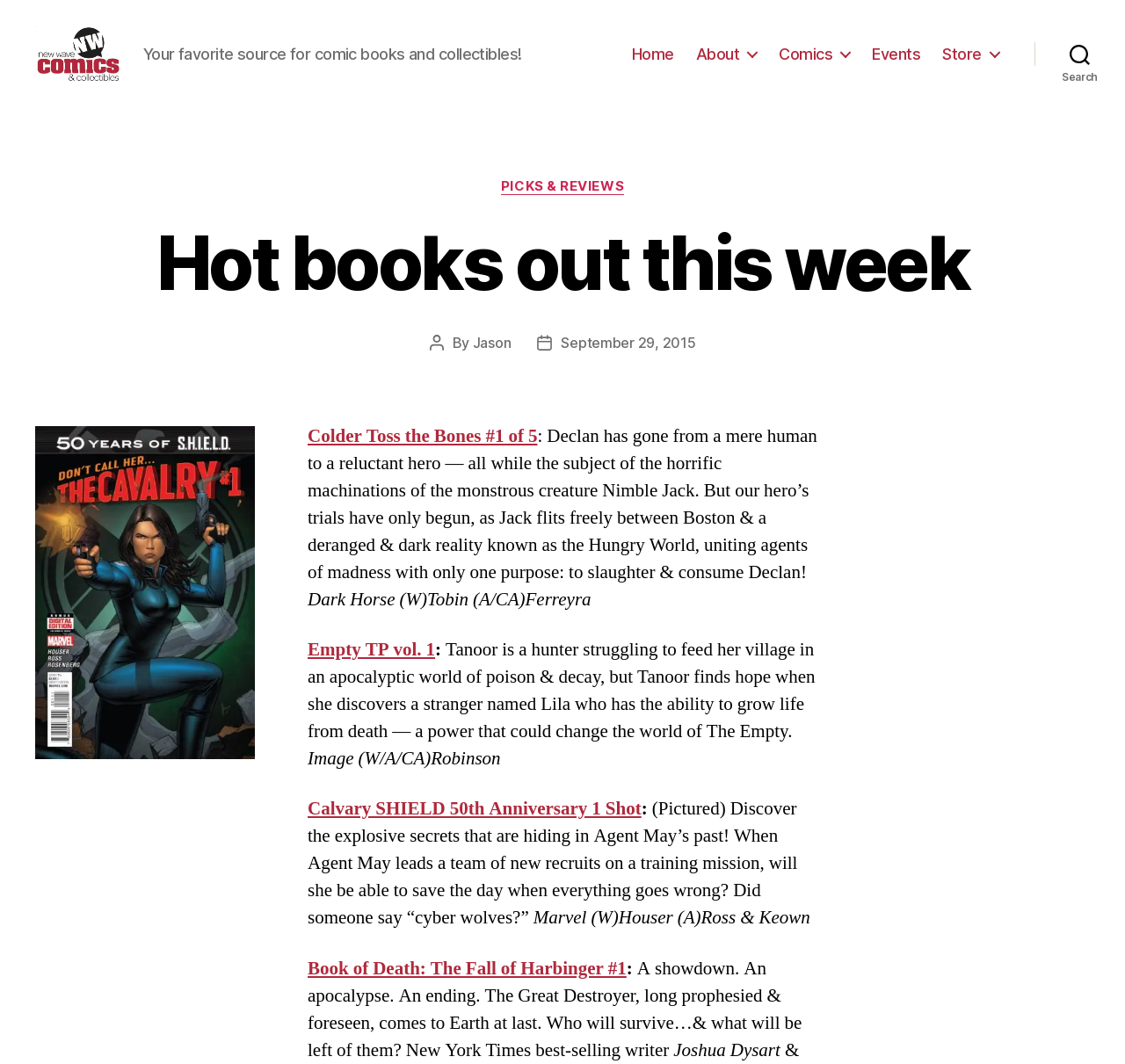Determine the bounding box coordinates of the clickable region to execute the instruction: "Read more about 'Colder Toss the Bones #1 of 5'". The coordinates should be four float numbers between 0 and 1, denoted as [left, top, right, bottom].

[0.273, 0.418, 0.478, 0.44]